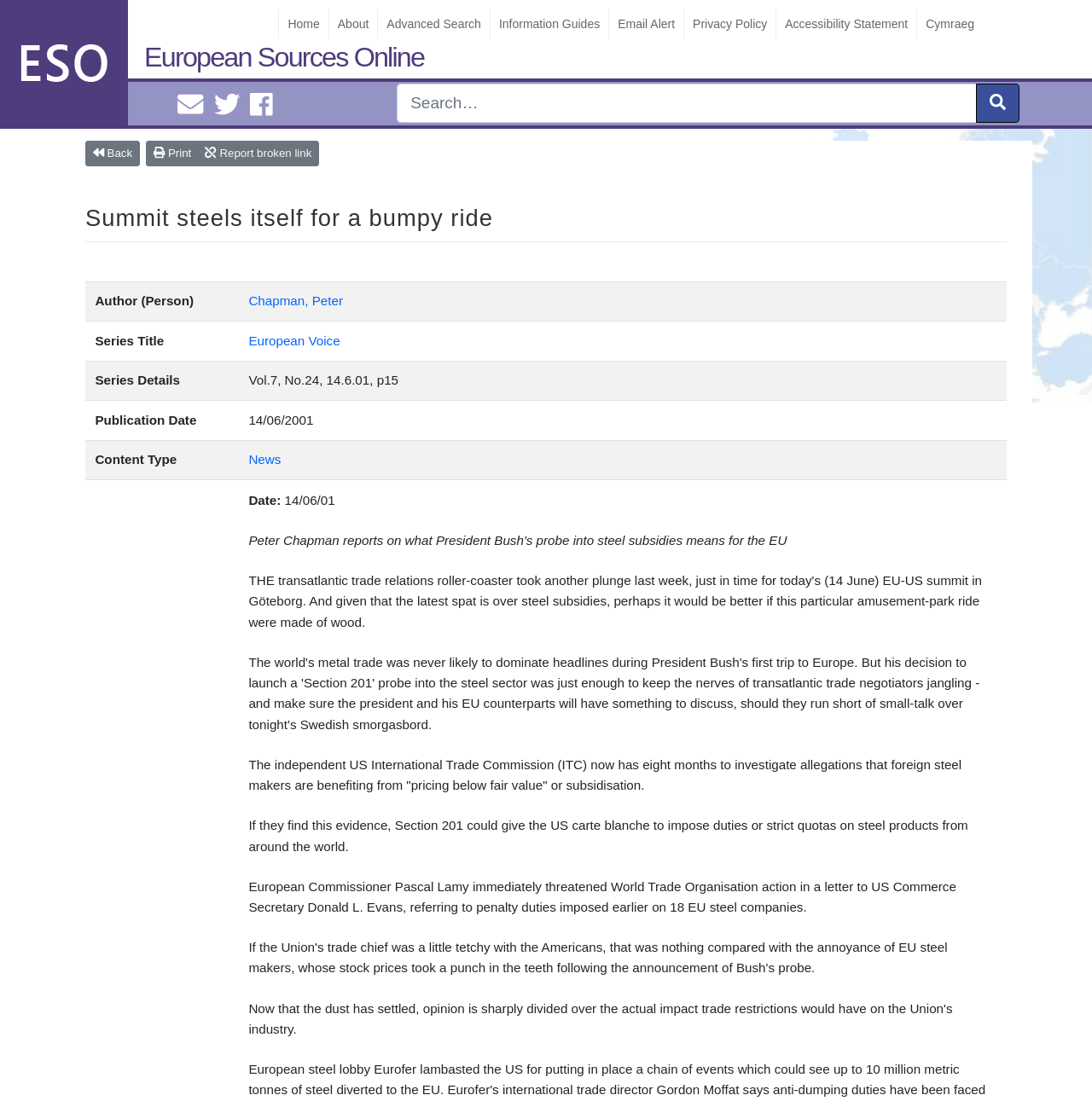How many links are in the top navigation bar?
Relying on the image, give a concise answer in one word or a brief phrase.

7